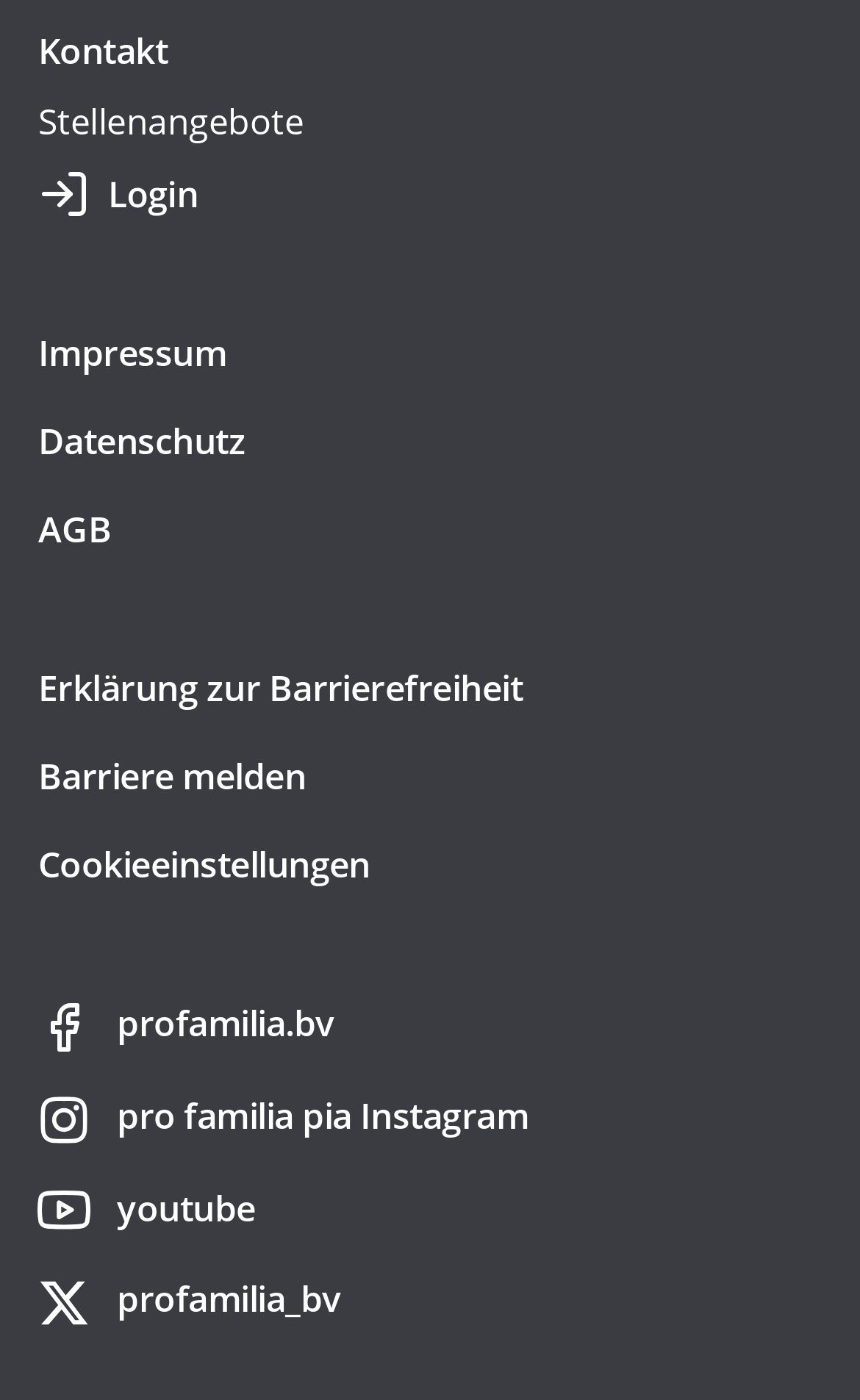What is the last link on the webpage?
Please provide a single word or phrase as your answer based on the screenshot.

pro familia auf X